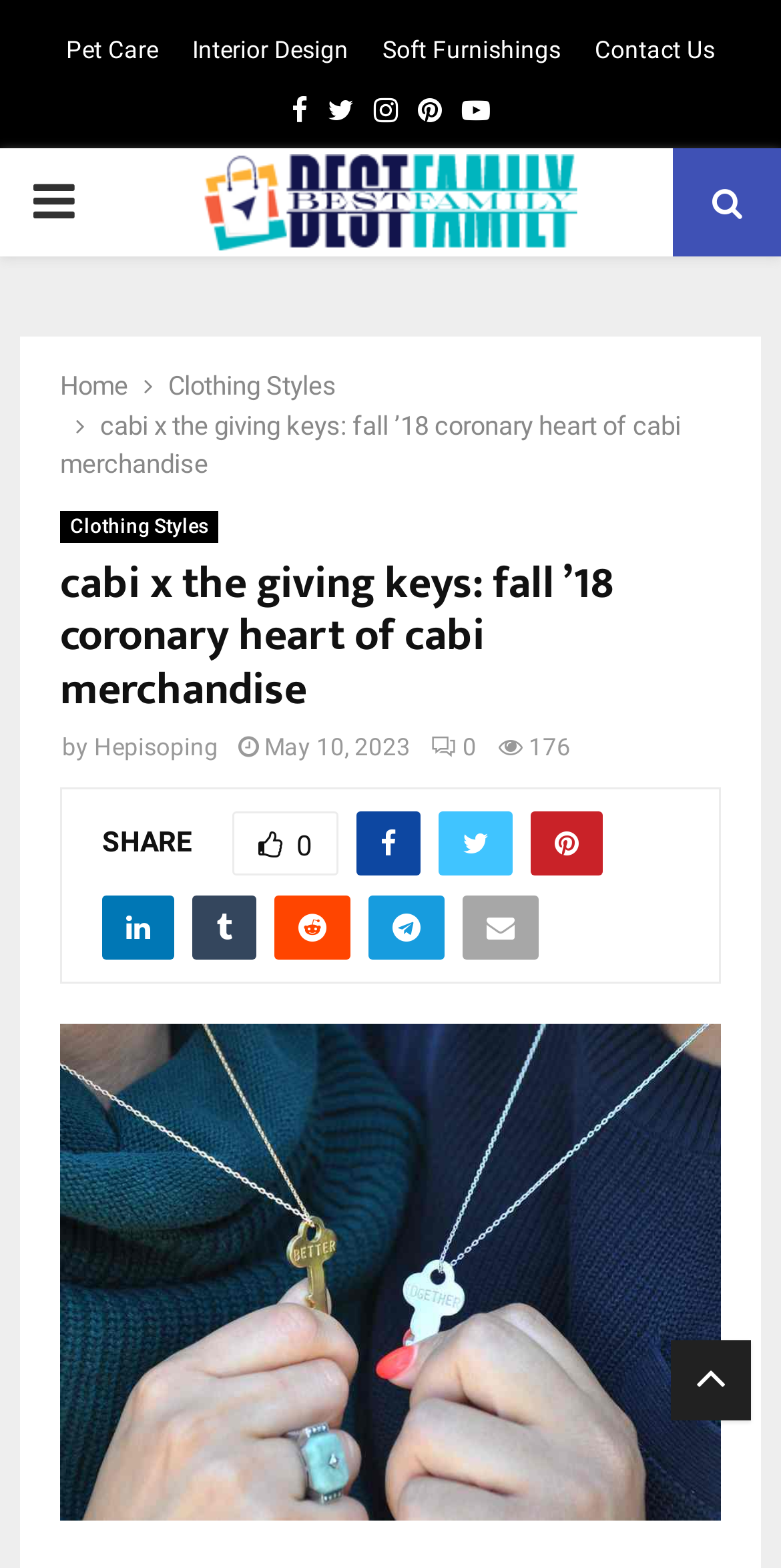Please determine the main heading text of this webpage.

cabi x the giving keys: fall ’18 coronary heart of cabi merchandise